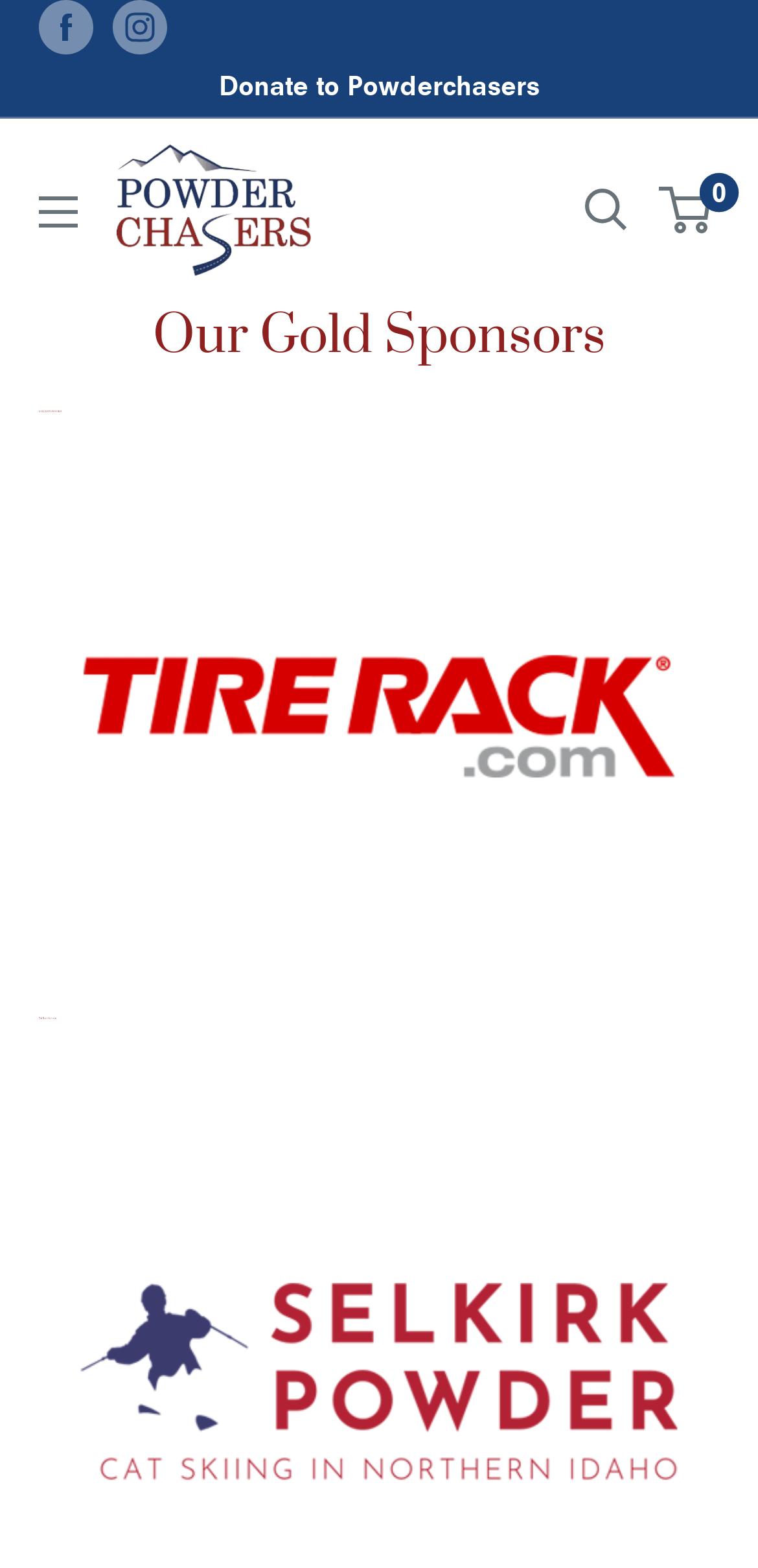Give a comprehensive overview of the webpage, including key elements.

The webpage is about Powder Alert for the Pacific Northwest and Coastal BC. At the top left, there are social media links to follow Powderchasers on Facebook and Instagram, accompanied by their respective icons. Next to these links, there is a "Donate to Powderchasers" button. 

A menu button is located to the right of the social media links, which can be opened to access more options. The Powderchasers logo is situated to the right of the menu button, with a link to the Powderchasers website.

On the top right, there is a search button and a mini-cart link with the number "0" indicating the number of items in the cart. 

Below the top navigation bar, there is a section highlighting the Gold Sponsors. The title "Our Gold Sponsors" is followed by a header "GOLD SPONSORS". The main sponsor, TireRack.com, is featured prominently with a link and an image of their logo. There is also a heading with the text "TireRack.com" and another link to their website.

The meta description suggests that the webpage will provide information about an atmospheric river bringing significant moisture to the Cascades from Sunday afternoon to Tuesday, with warm air invading a cooler airmass.